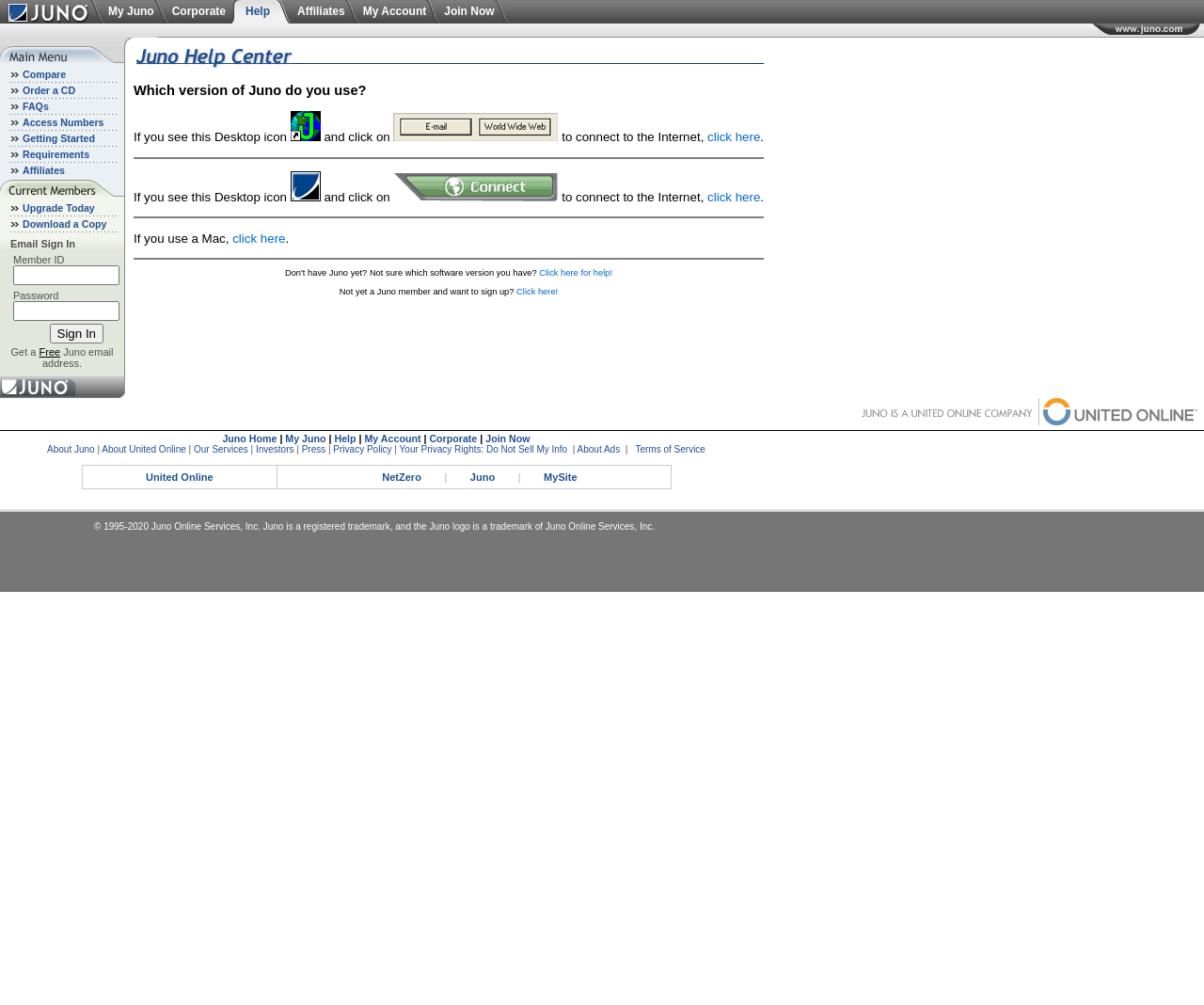Find the bounding box coordinates for the element that must be clicked to complete the instruction: "Click on the 'Sign In' button". The coordinates should be four float numbers between 0 and 1, indicated as [left, top, right, bottom].

[0.041, 0.322, 0.086, 0.342]